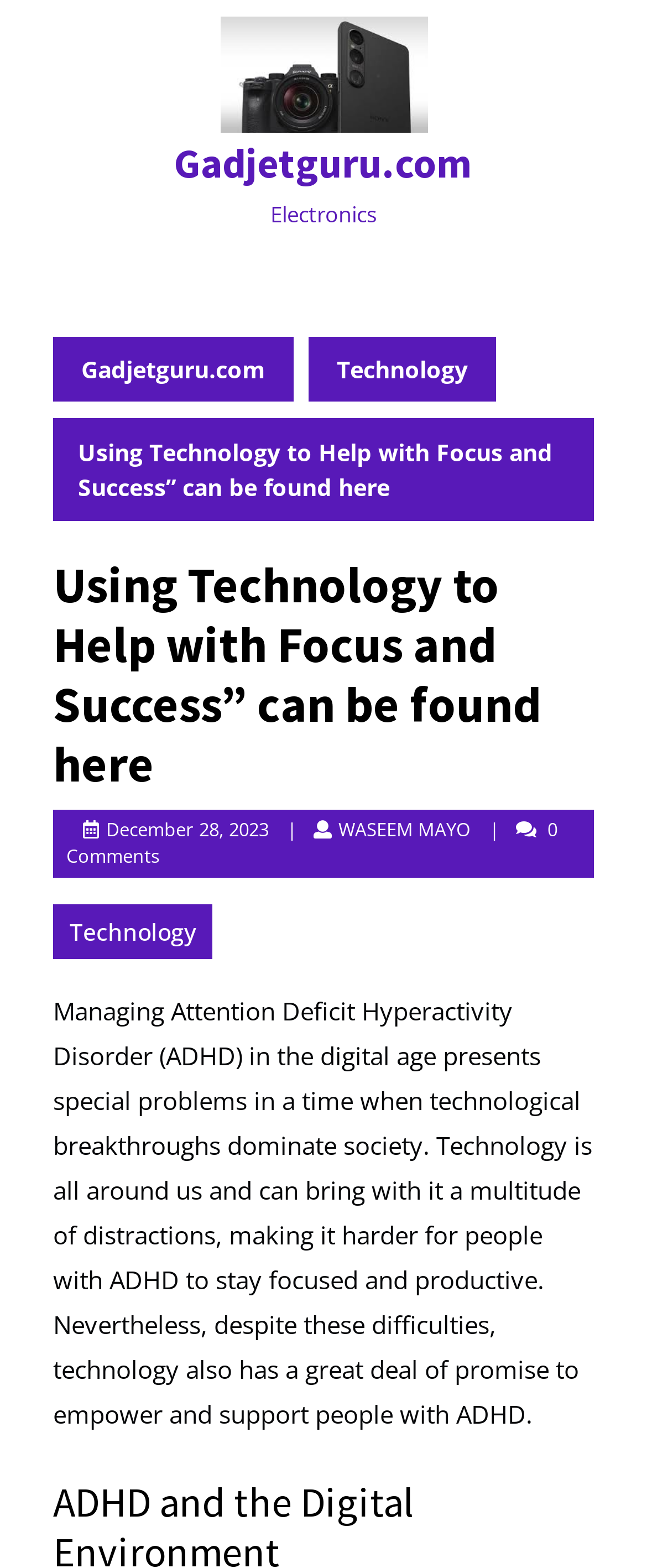Give a one-word or short phrase answer to this question: 
Who is the author of the article?

WASEEM MAYO